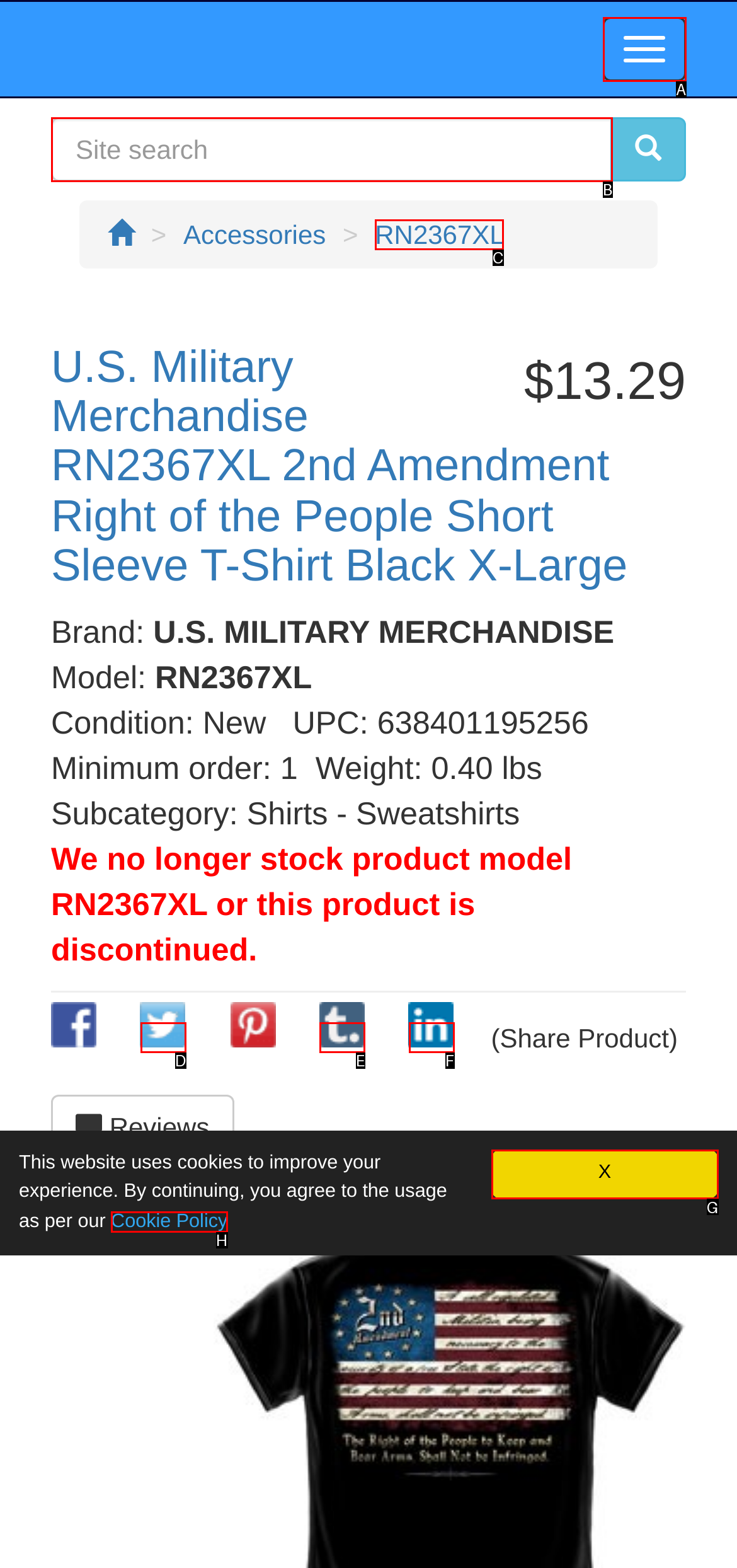Given the description: Cookie Policy, select the HTML element that best matches it. Reply with the letter of your chosen option.

H